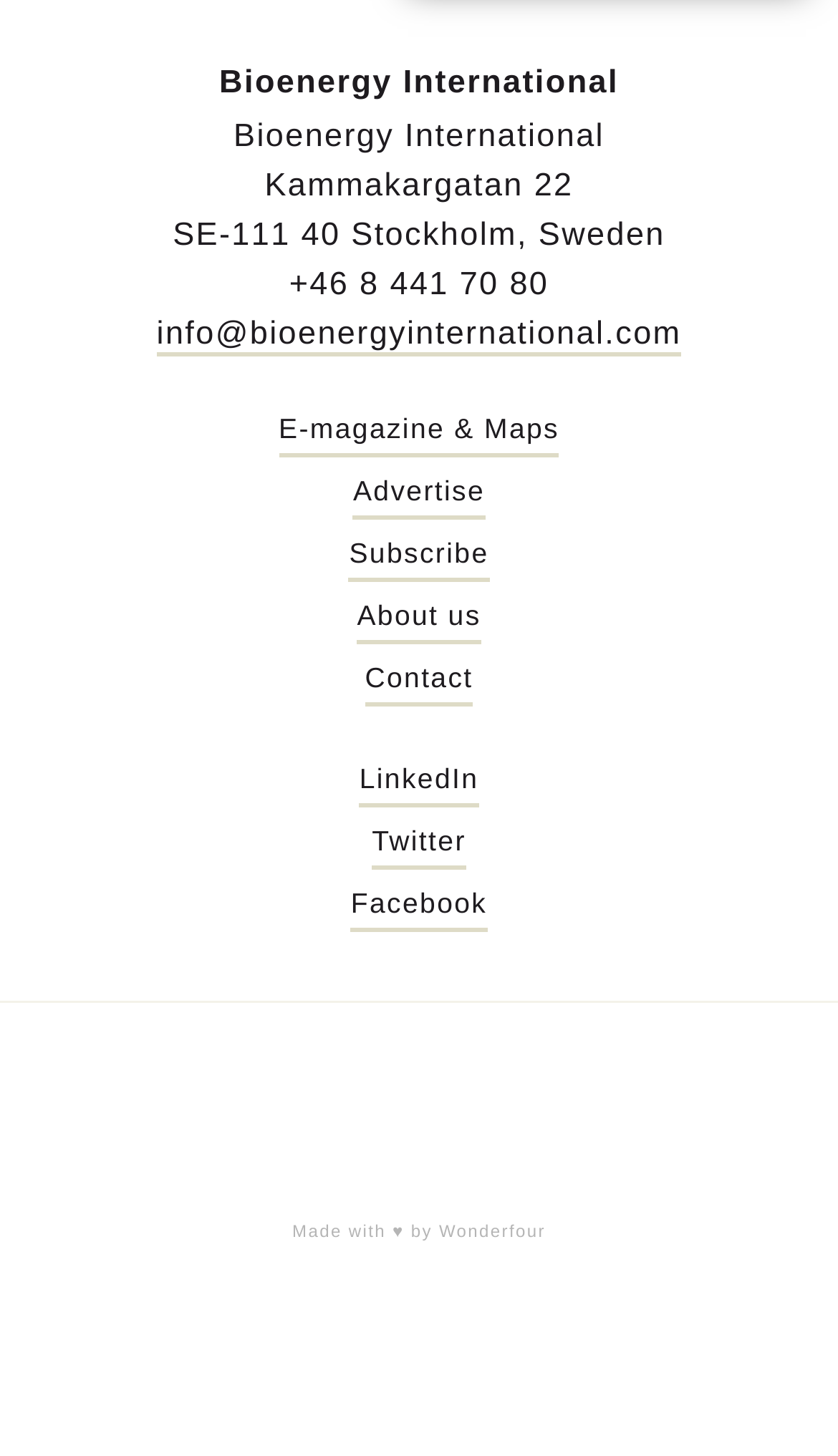Who designed the website of Bioenergy International?
Refer to the screenshot and respond with a concise word or phrase.

Wonderfour